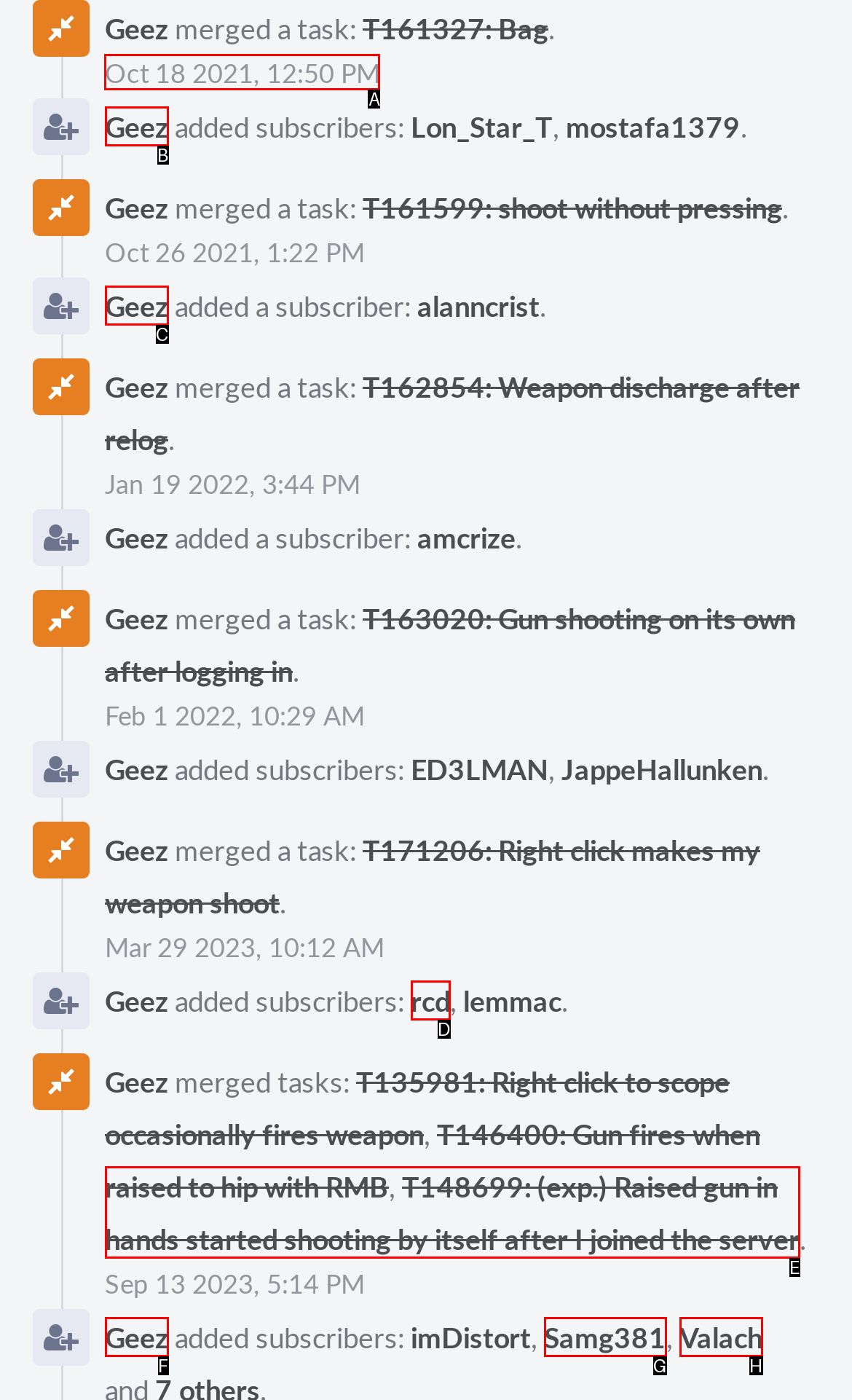Identify the correct UI element to click for the following task: Check activity on Oct 18 2021, 12:50 PM Choose the option's letter based on the given choices.

A